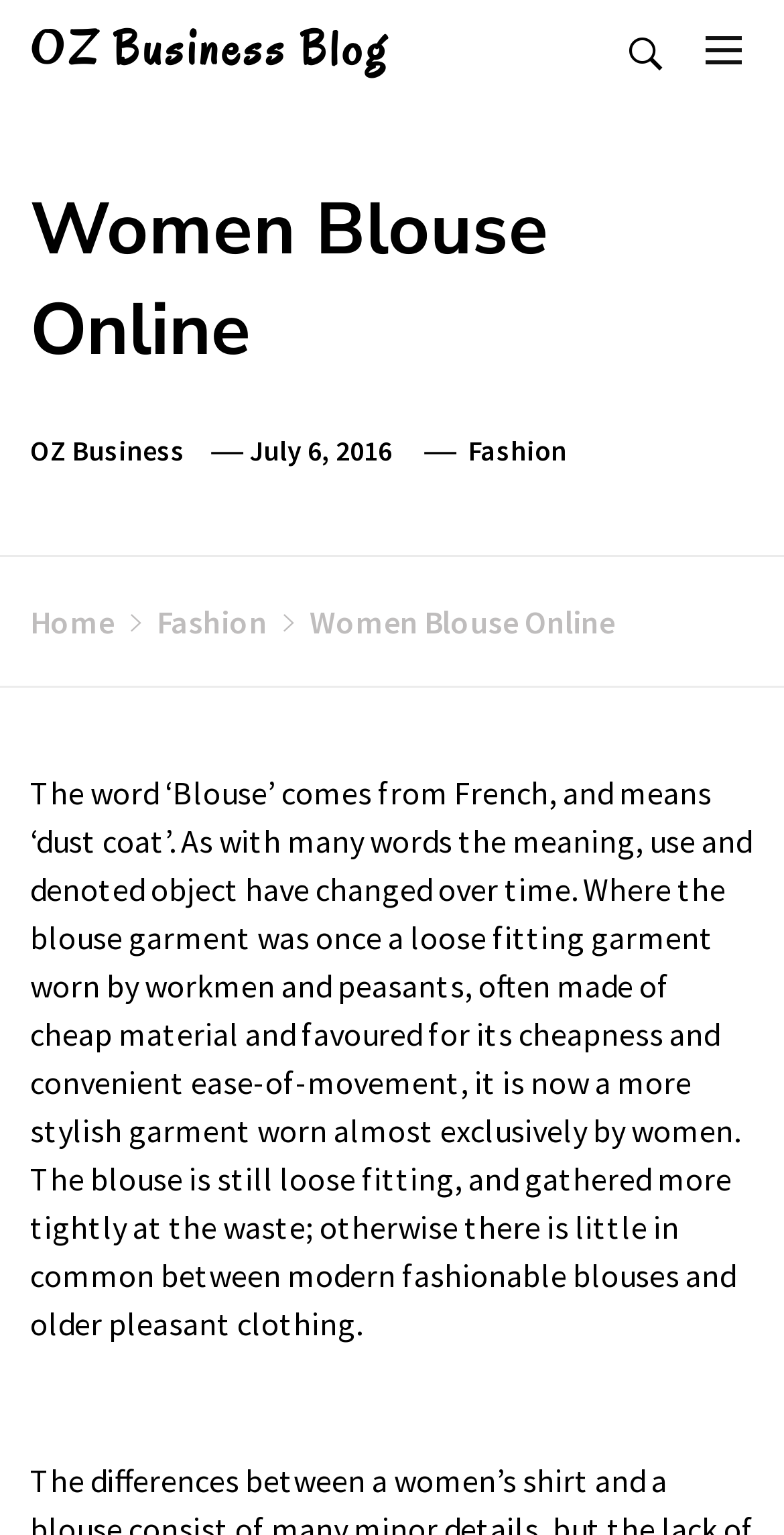Detail the various sections and features of the webpage.

The webpage is about women's blouses, with the title "Women Blouse Online" prominently displayed at the top. Below the title, there is a header section with links to "OZ Business" and "July 6, 2016", as well as a category link to "Fashion". 

On the top right corner, there is a button with an icon and a primary menu button next to it. Above these buttons, there is a link to "OZ Business Blog". 

The main content of the page is a long paragraph of text that discusses the origin and evolution of the word "blouse", from its French roots to its modern-day meaning and usage. The text is divided into two sections, with a small gap in between. 

At the top of the page, there is a navigation section with breadcrumbs, showing the path "Home > Fashion > Women Blouse Online".